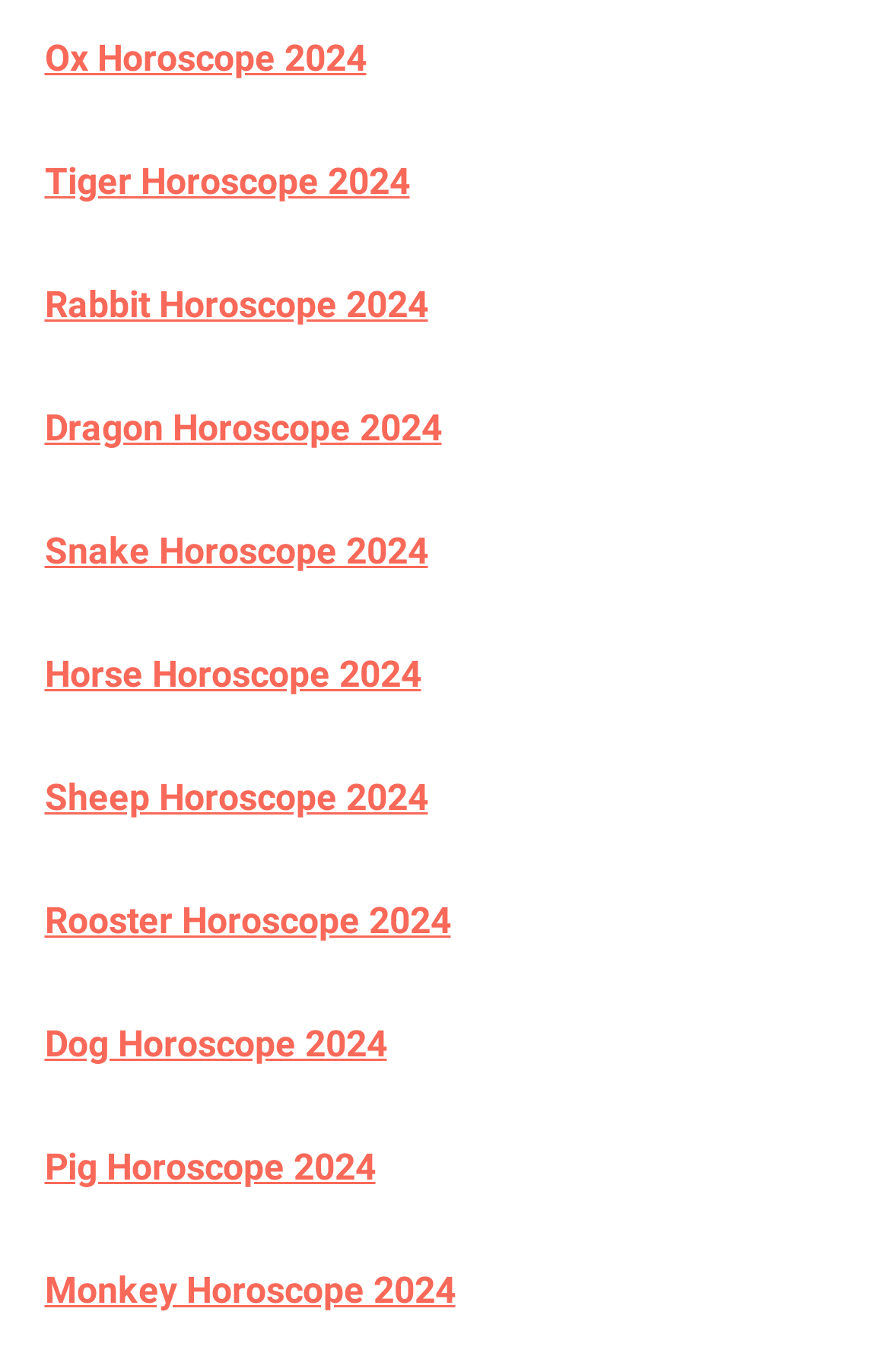Find the bounding box coordinates of the element's region that should be clicked in order to follow the given instruction: "Learn about Pig Horoscope 2024". The coordinates should consist of four float numbers between 0 and 1, i.e., [left, top, right, bottom].

[0.05, 0.834, 0.422, 0.866]